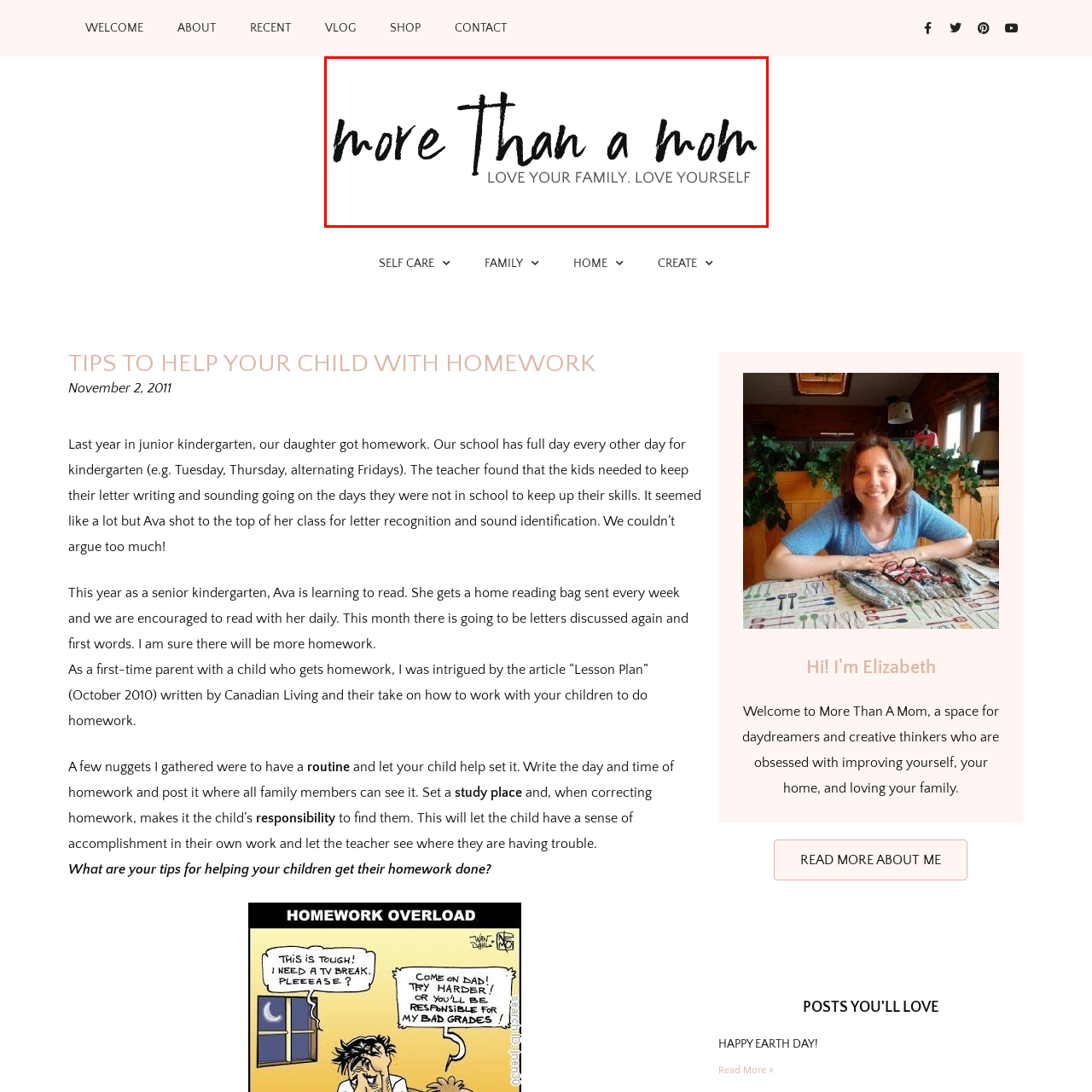Refer to the image enclosed in the red bounding box, then answer the following question in a single word or phrase: What is the slogan of the brand?

LOVE YOUR FAMILY. LOVE YOURSELF